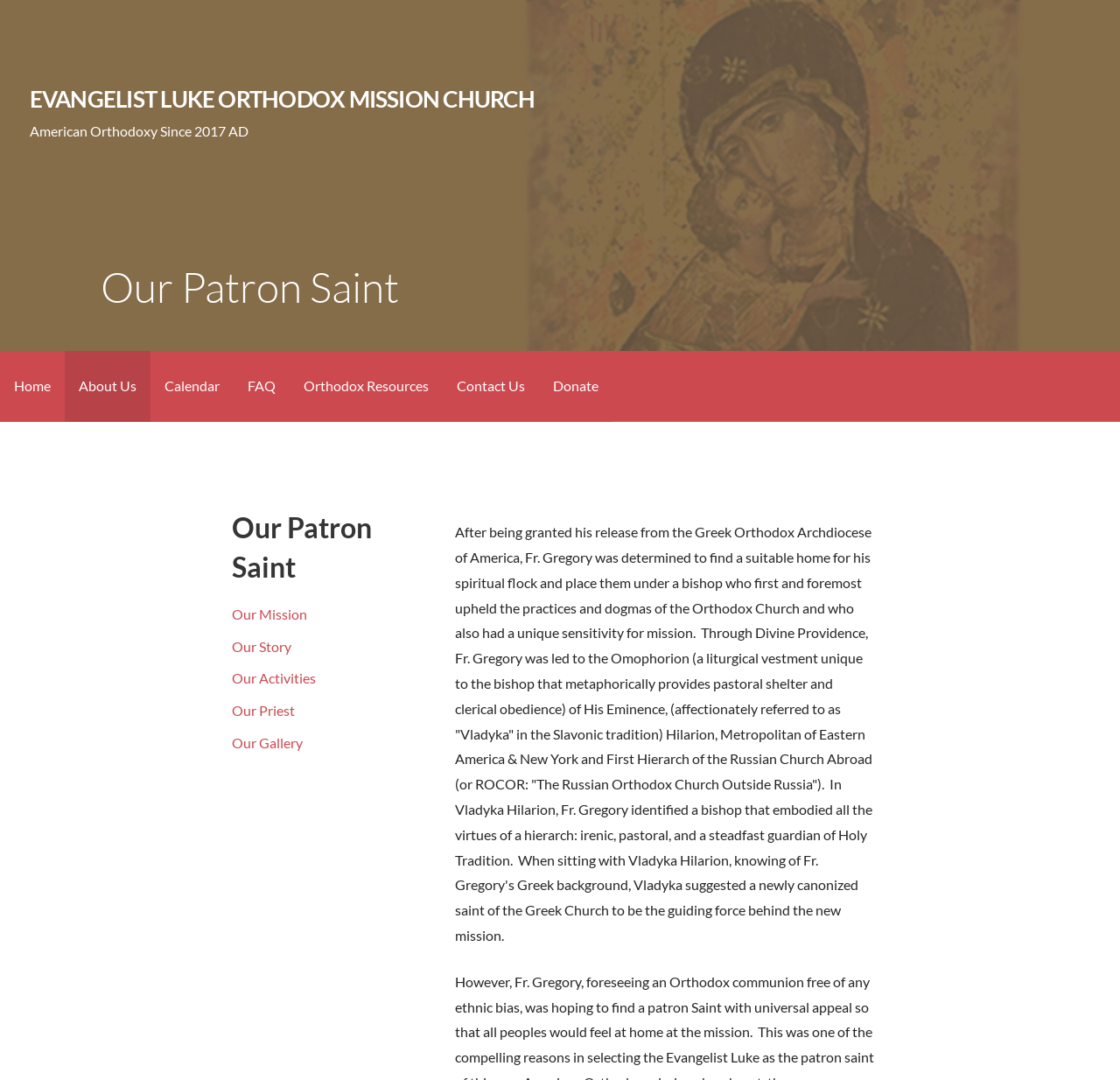Who is the bishop mentioned in the text?
Using the details from the image, give an elaborate explanation to answer the question.

I found the answer by reading the long text in the StaticText element, which mentions 'His Eminence, Hilarion, Metropolitan of Eastern America & New York and First Hierarch of the Russian Church Abroad'.